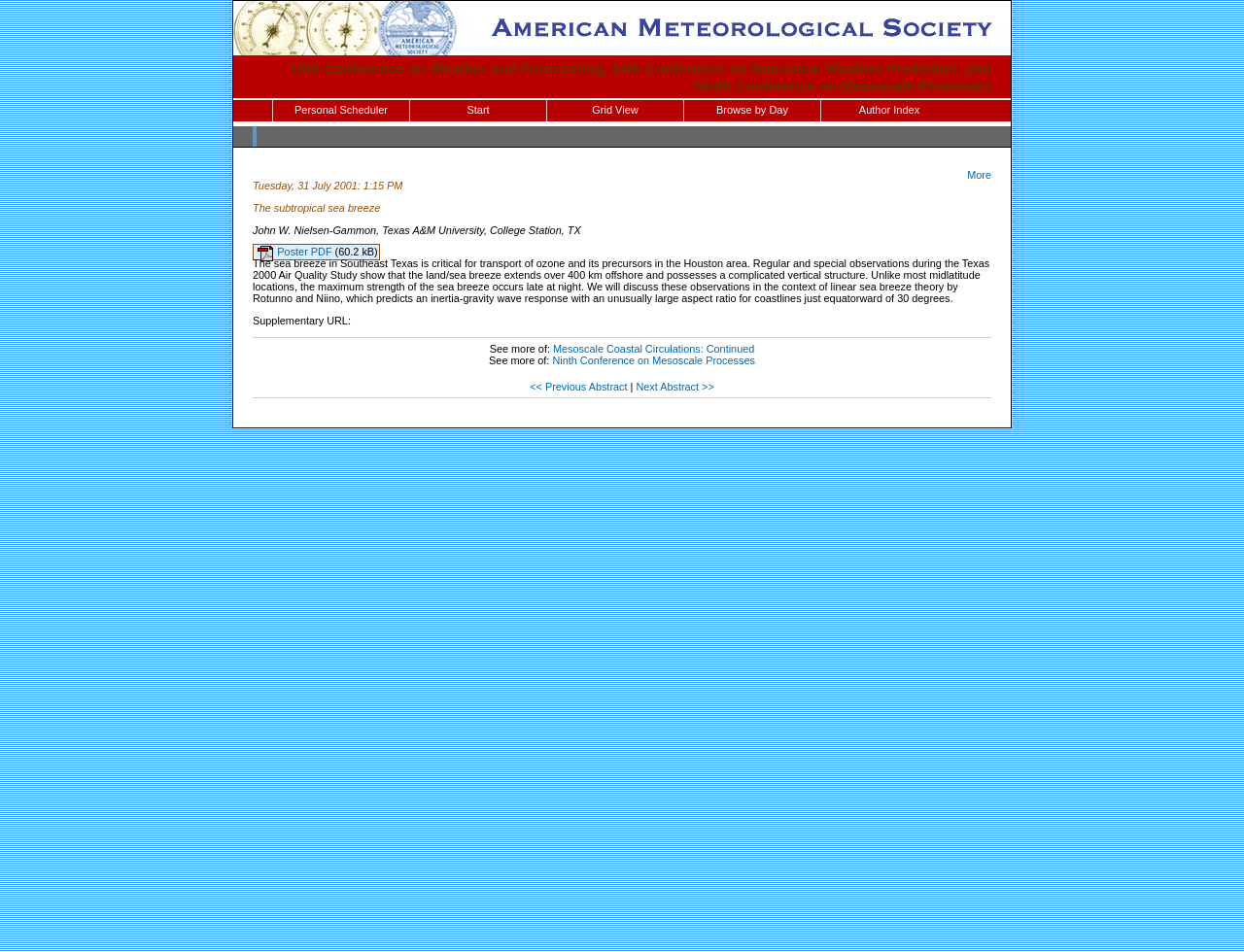Determine the bounding box coordinates of the section I need to click to execute the following instruction: "View the 18th Conference on Weather and Forecasting details". Provide the coordinates as four float numbers between 0 and 1, i.e., [left, top, right, bottom].

[0.233, 0.063, 0.797, 0.098]